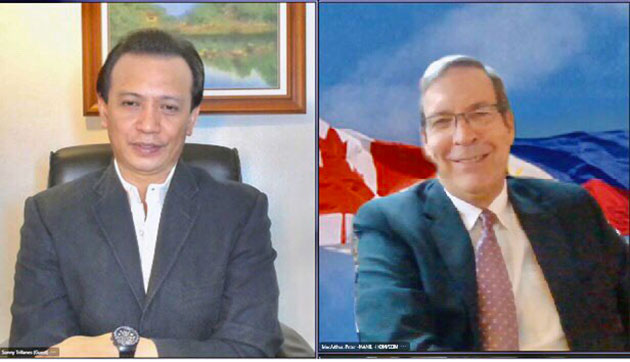Using the information in the image, could you please answer the following question in detail:
What is symbolized by the digitally enhanced backdrop of Ambassador MacArthur?

The digitally enhanced backdrop of Ambassador MacArthur, which showcases elements of both the Canadian and Philippine flags, symbolizes the diplomatic connection between the two nations, as stated in the caption.